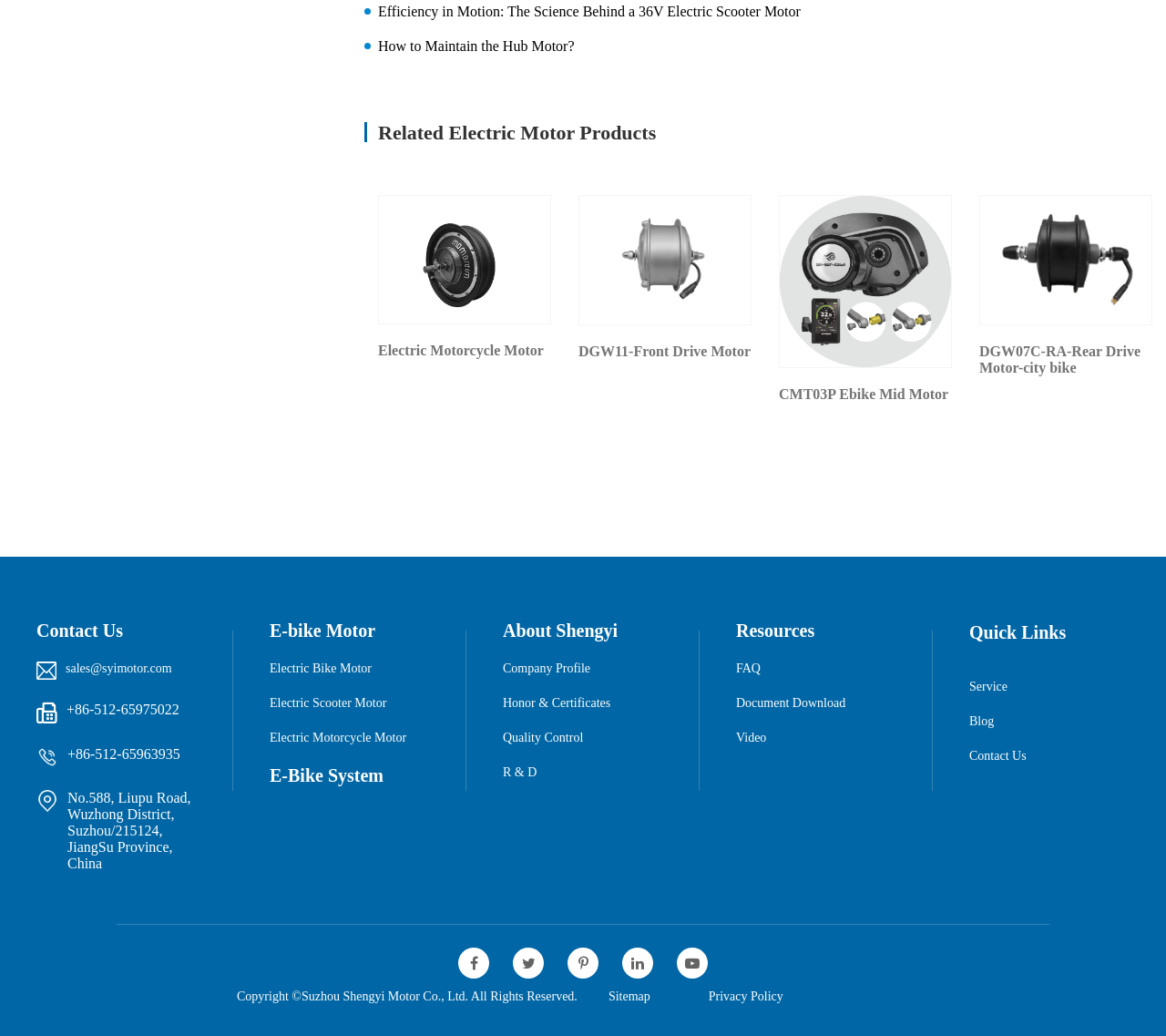Determine the bounding box coordinates of the element that should be clicked to execute the following command: "View the 'Electric Motorcycle Motor' product".

[0.312, 0.175, 0.484, 0.42]